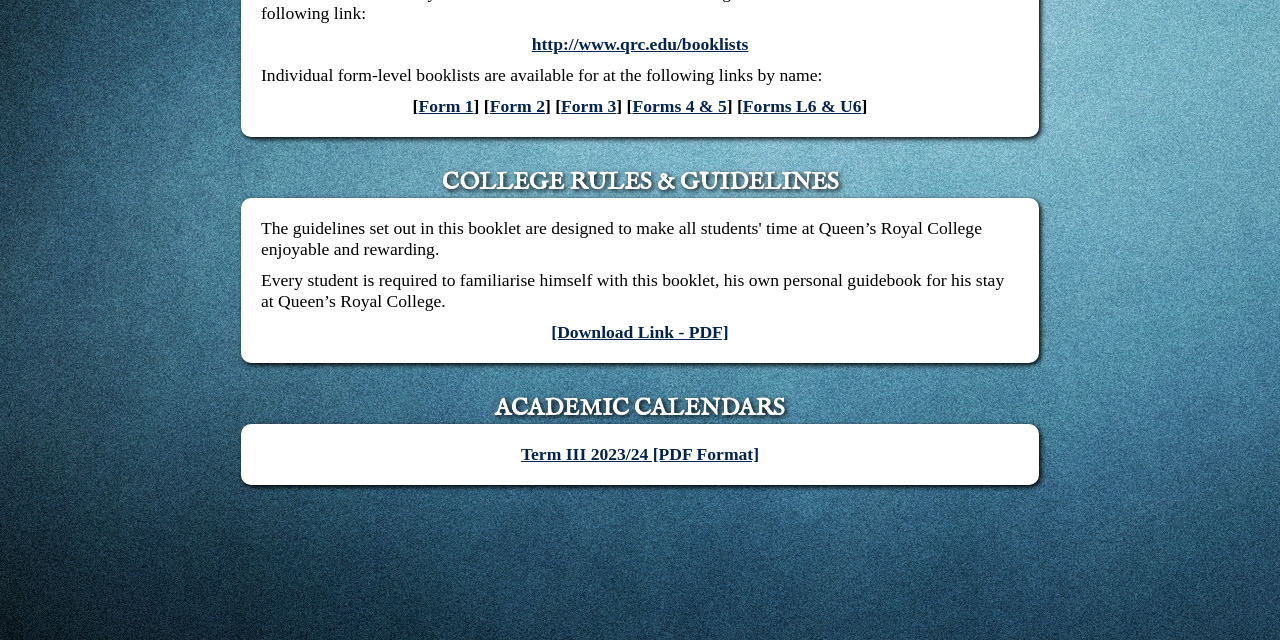Bounding box coordinates are specified in the format (top-left x, top-left y, bottom-right x, bottom-right y). All values are floating point numbers bounded between 0 and 1. Please provide the bounding box coordinate of the region this sentence describes: [Download Link - PDF]

[0.431, 0.503, 0.569, 0.534]